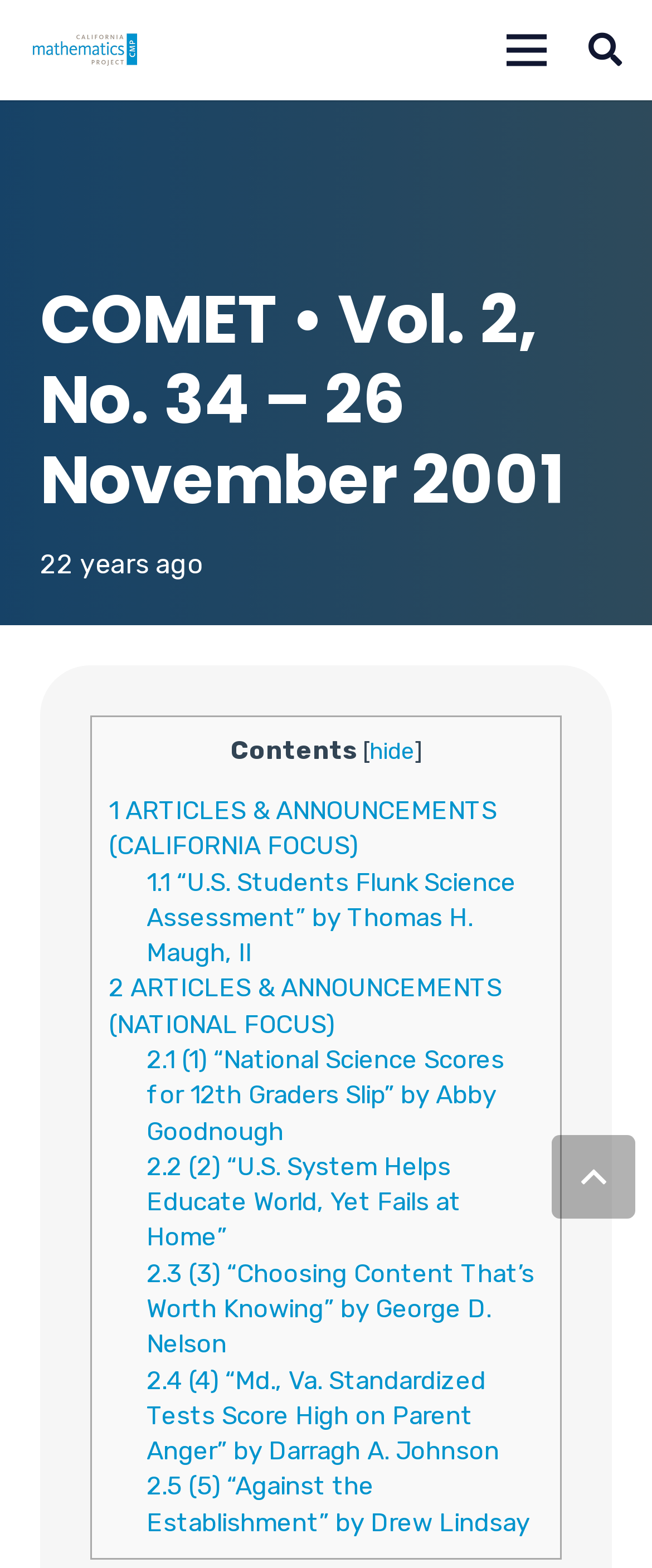Determine the bounding box coordinates of the element's region needed to click to follow the instruction: "View Communities & Collections". Provide these coordinates as four float numbers between 0 and 1, formatted as [left, top, right, bottom].

None